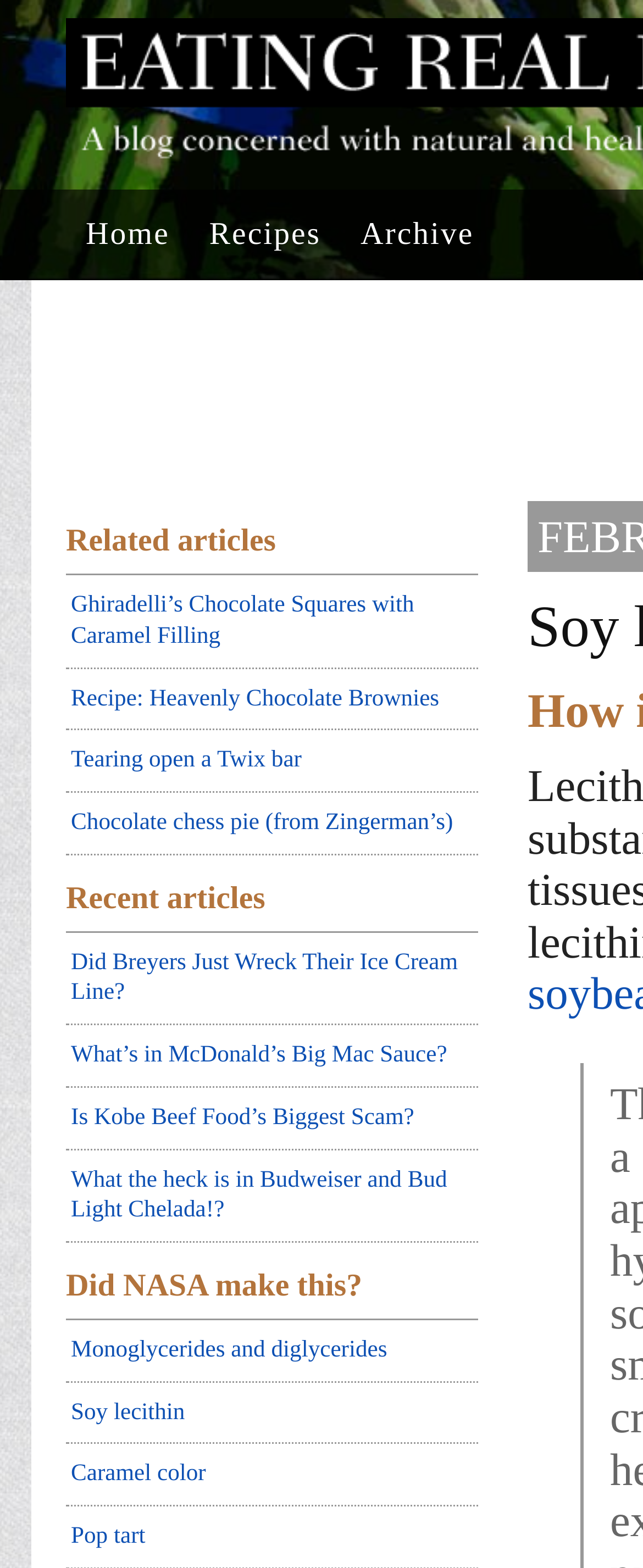Extract the main title from the webpage and generate its text.

Soy lecithin: In a chocolate bar near you